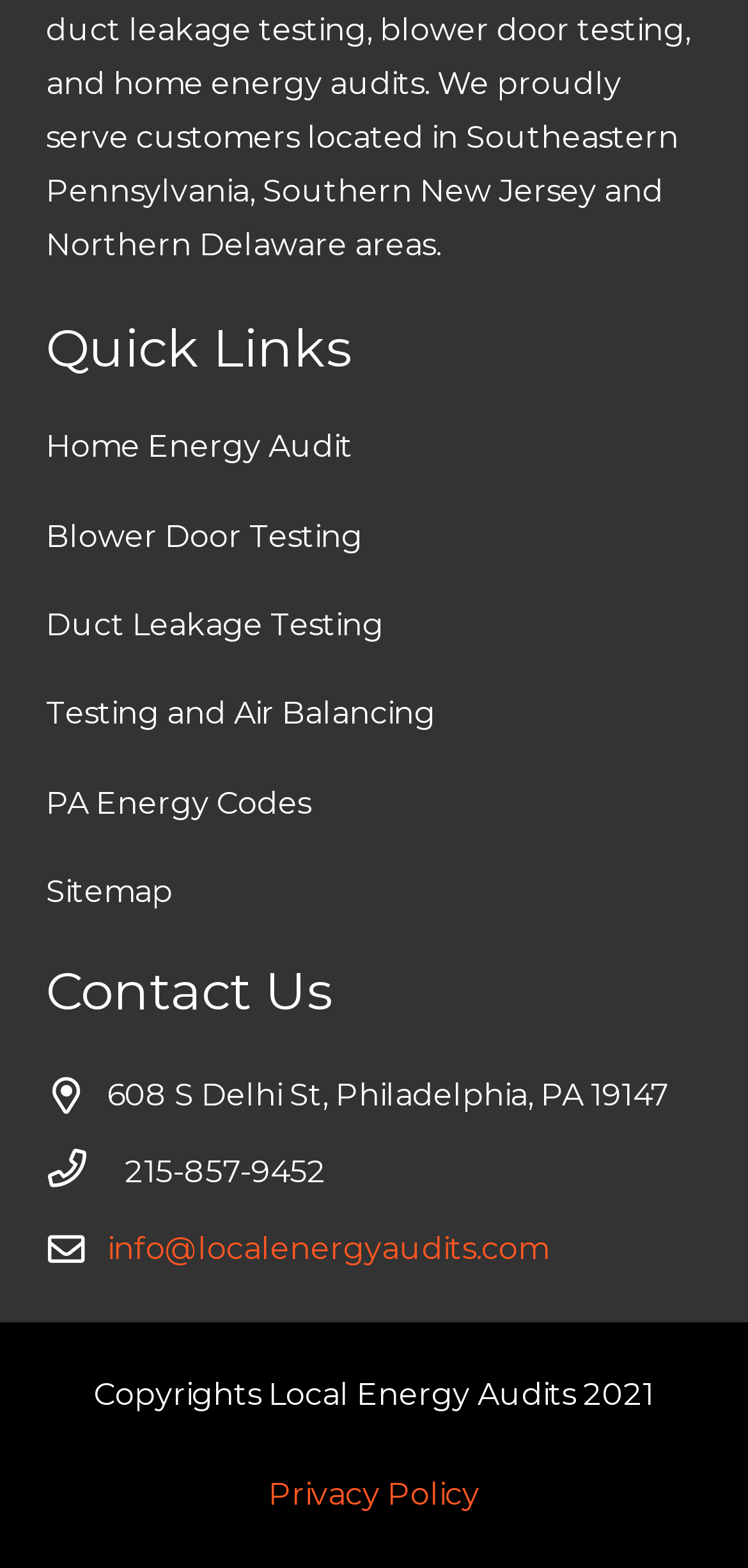What is the address of Local Energy Audits?
Refer to the image and give a detailed response to the question.

The address of Local Energy Audits is '608 S Delhi St, Philadelphia, PA 19147' which is located under the 'Contact Us' heading.